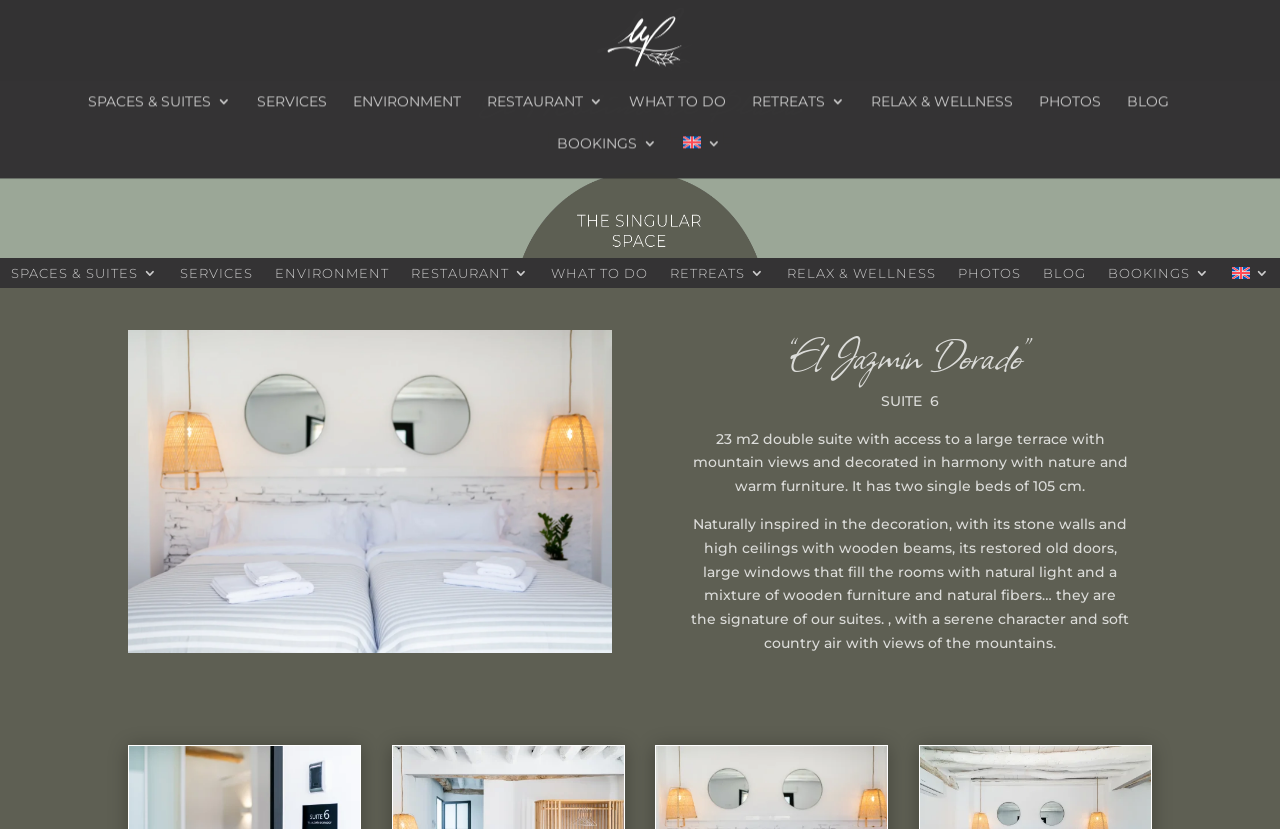Provide a one-word or one-phrase answer to the question:
How many links are in the navigation menu?

11